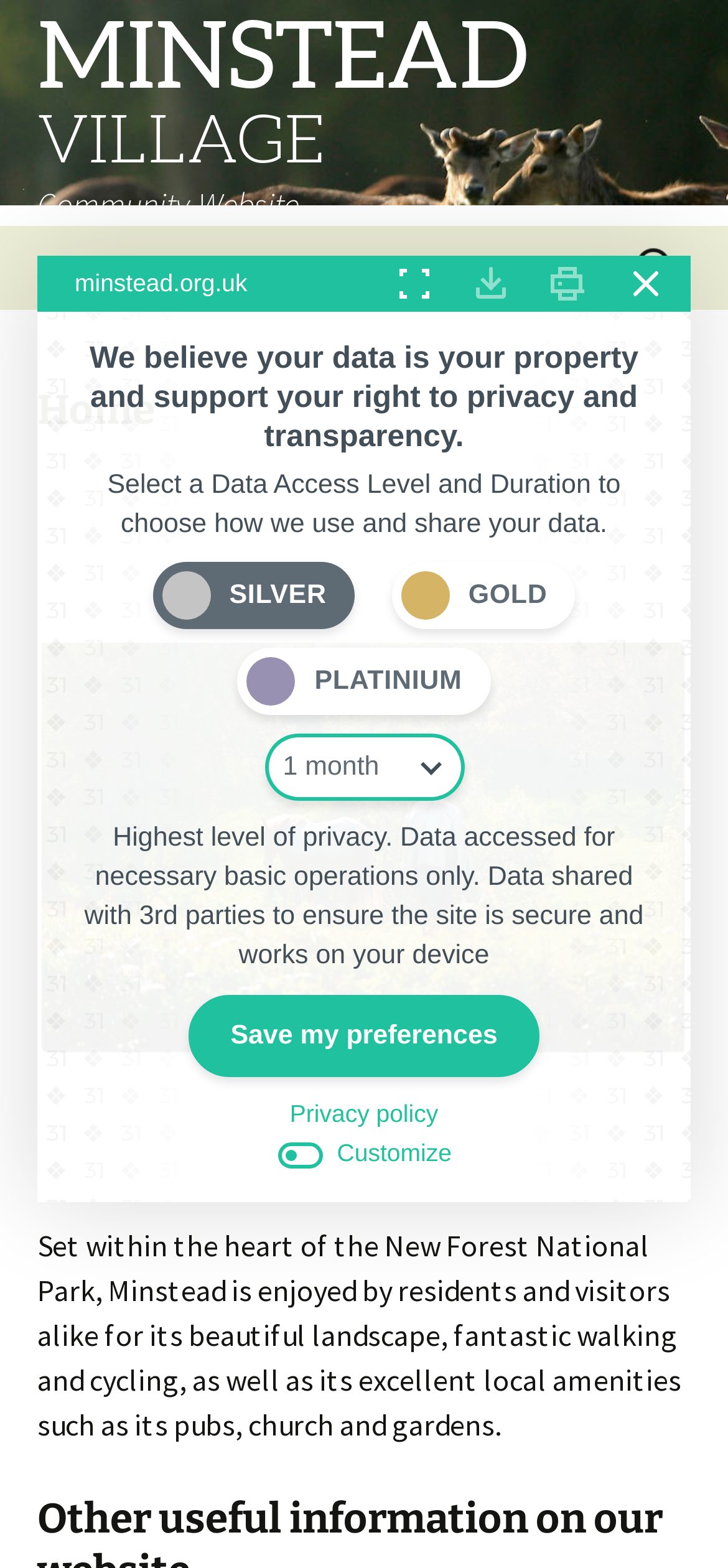Bounding box coordinates must be specified in the format (top-left x, top-left y, bottom-right x, bottom-right y). All values should be floating point numbers between 0 and 1. What are the bounding box coordinates of the UI element described as: Customize

[0.38, 0.724, 0.62, 0.749]